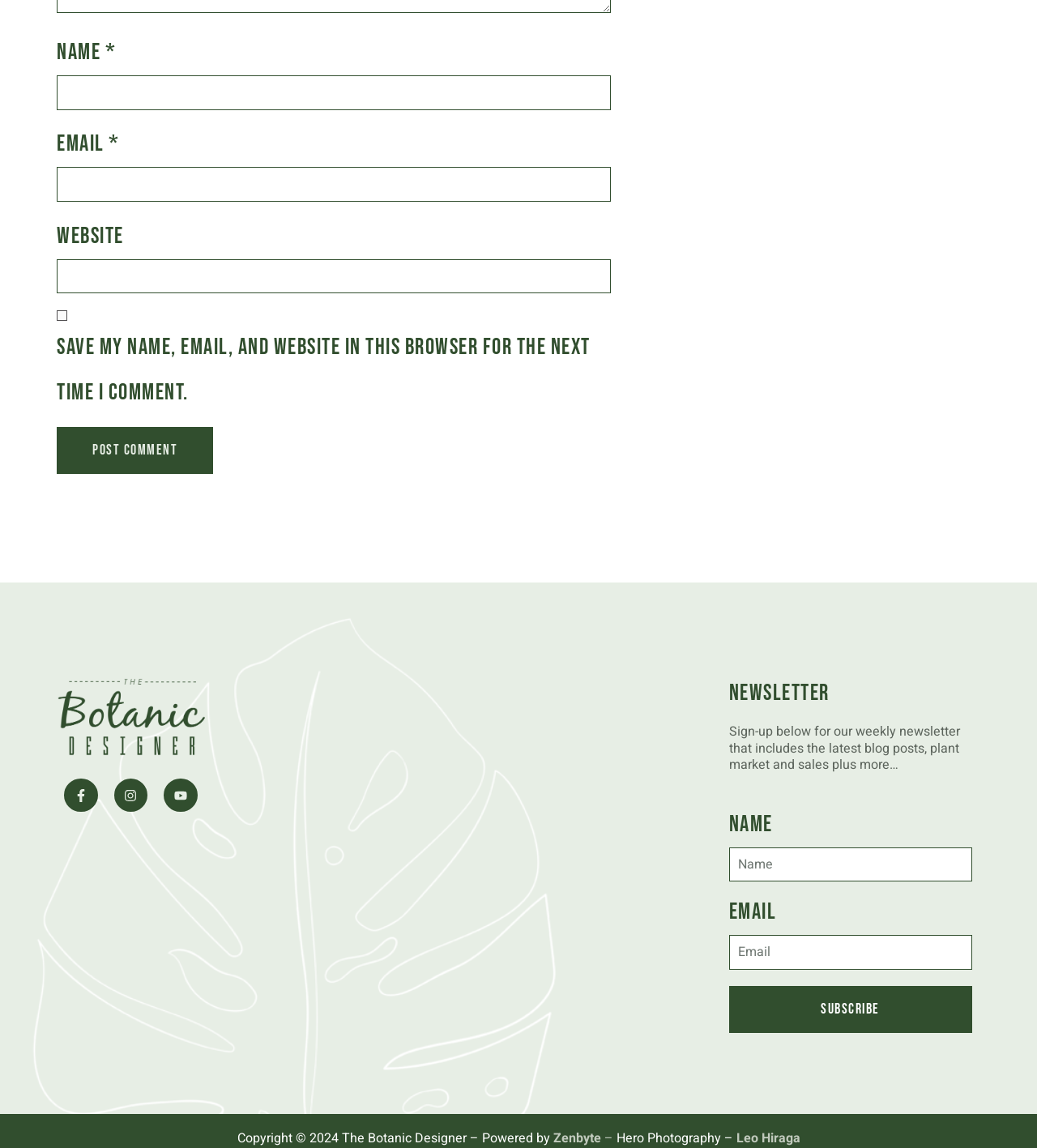Using the description "parent_node: Website name="url"", predict the bounding box of the relevant HTML element.

[0.055, 0.226, 0.589, 0.256]